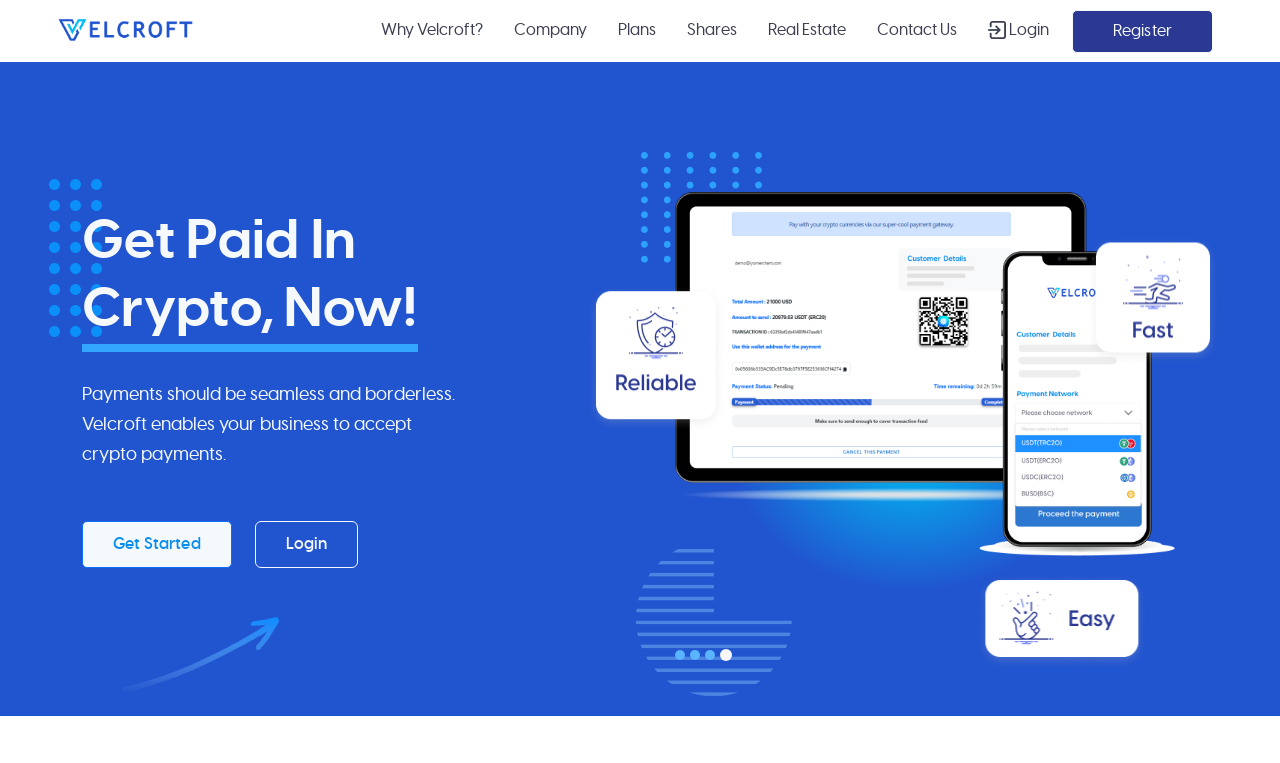Find the bounding box coordinates of the clickable area that will achieve the following instruction: "Get started with crypto payments".

[0.064, 0.683, 0.181, 0.744]